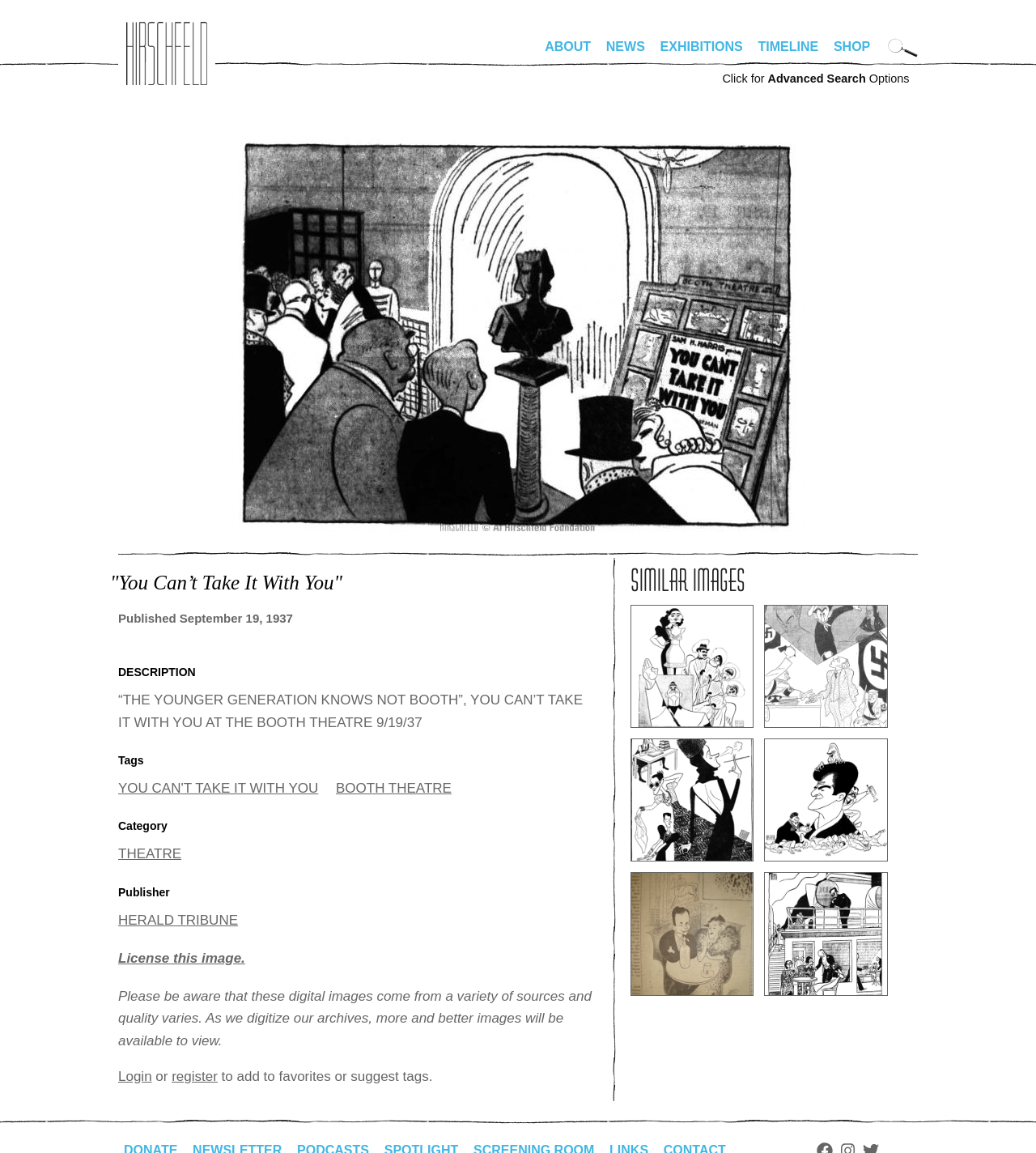Locate the bounding box coordinates of the segment that needs to be clicked to meet this instruction: "License this image".

[0.114, 0.824, 0.237, 0.838]